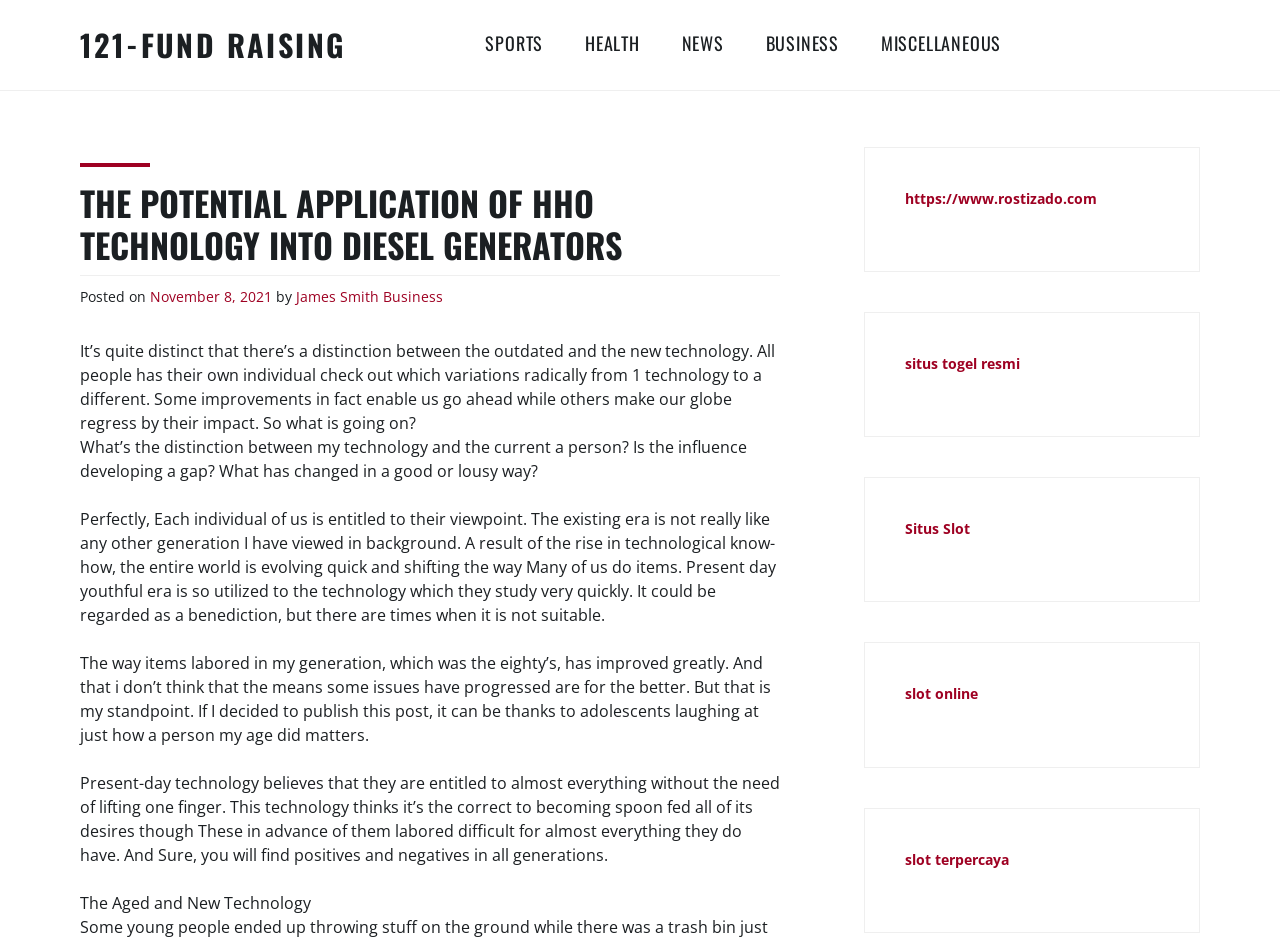Please identify the bounding box coordinates of the element's region that should be clicked to execute the following instruction: "Click on the 'Situs Slot' link". The bounding box coordinates must be four float numbers between 0 and 1, i.e., [left, top, right, bottom].

[0.707, 0.551, 0.758, 0.573]